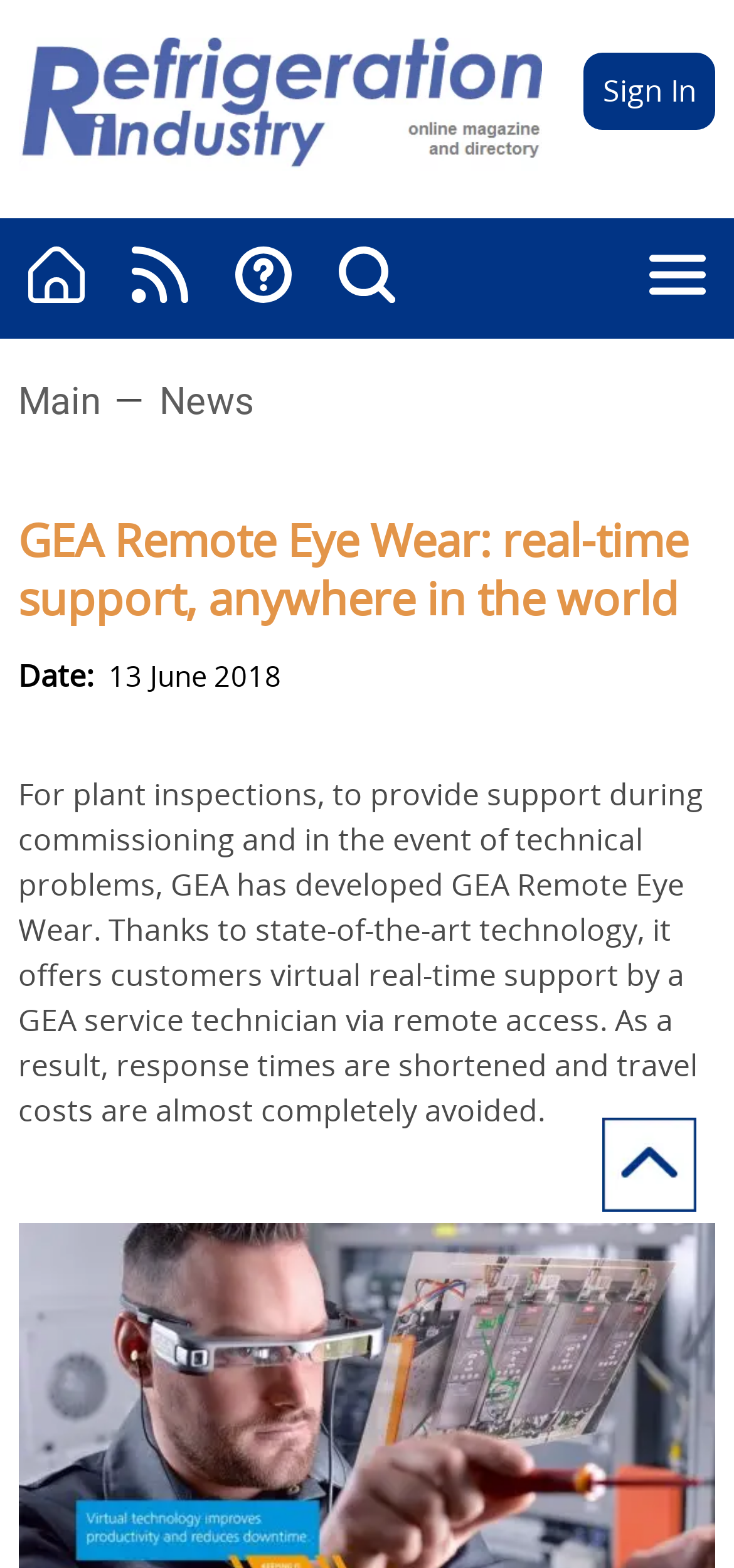Extract the bounding box of the UI element described as: "News".

[0.217, 0.24, 0.346, 0.271]